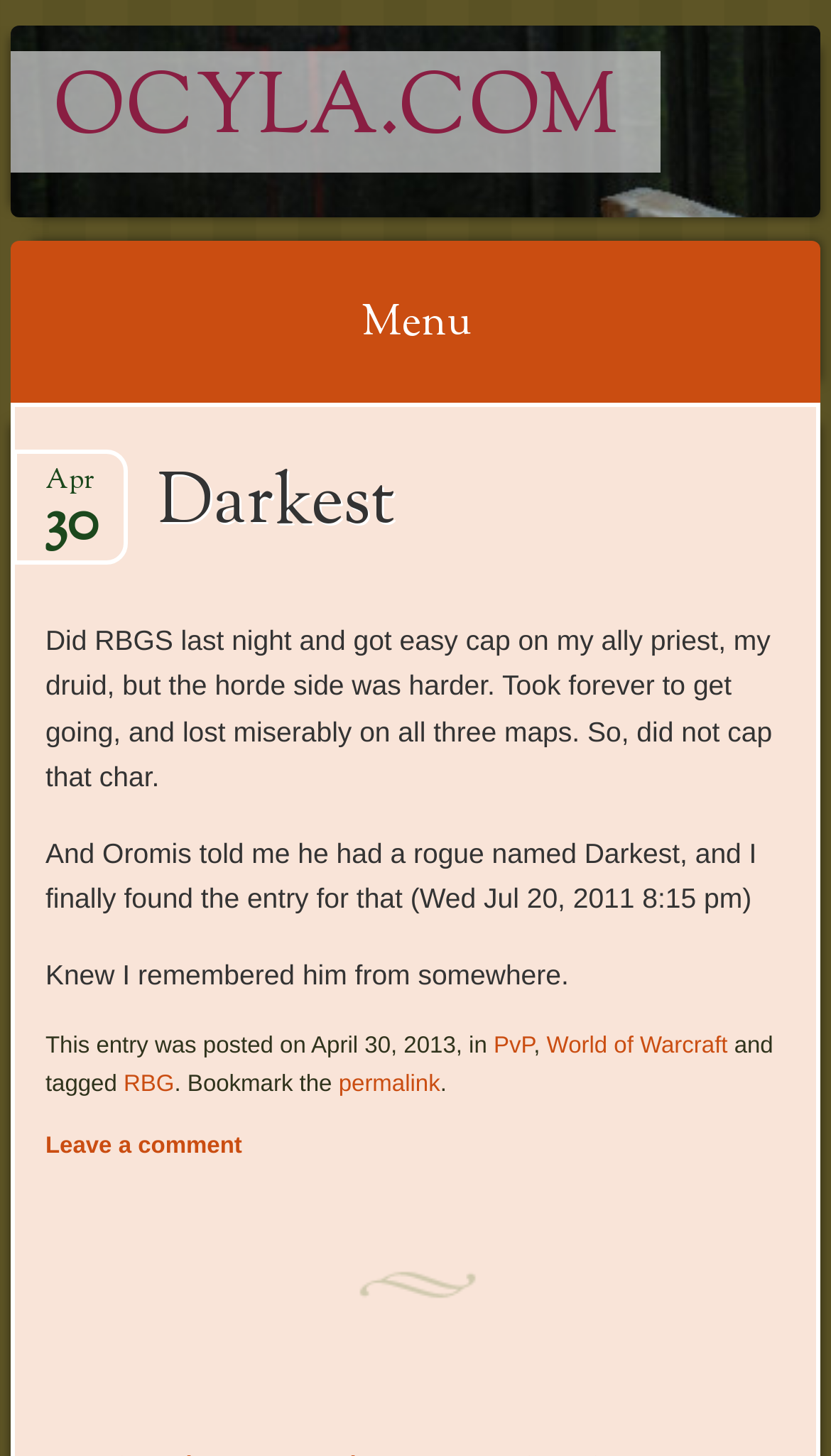Locate the bounding box coordinates of the clickable area to execute the instruction: "Leave a comment". Provide the coordinates as four float numbers between 0 and 1, represented as [left, top, right, bottom].

[0.055, 0.779, 0.291, 0.796]